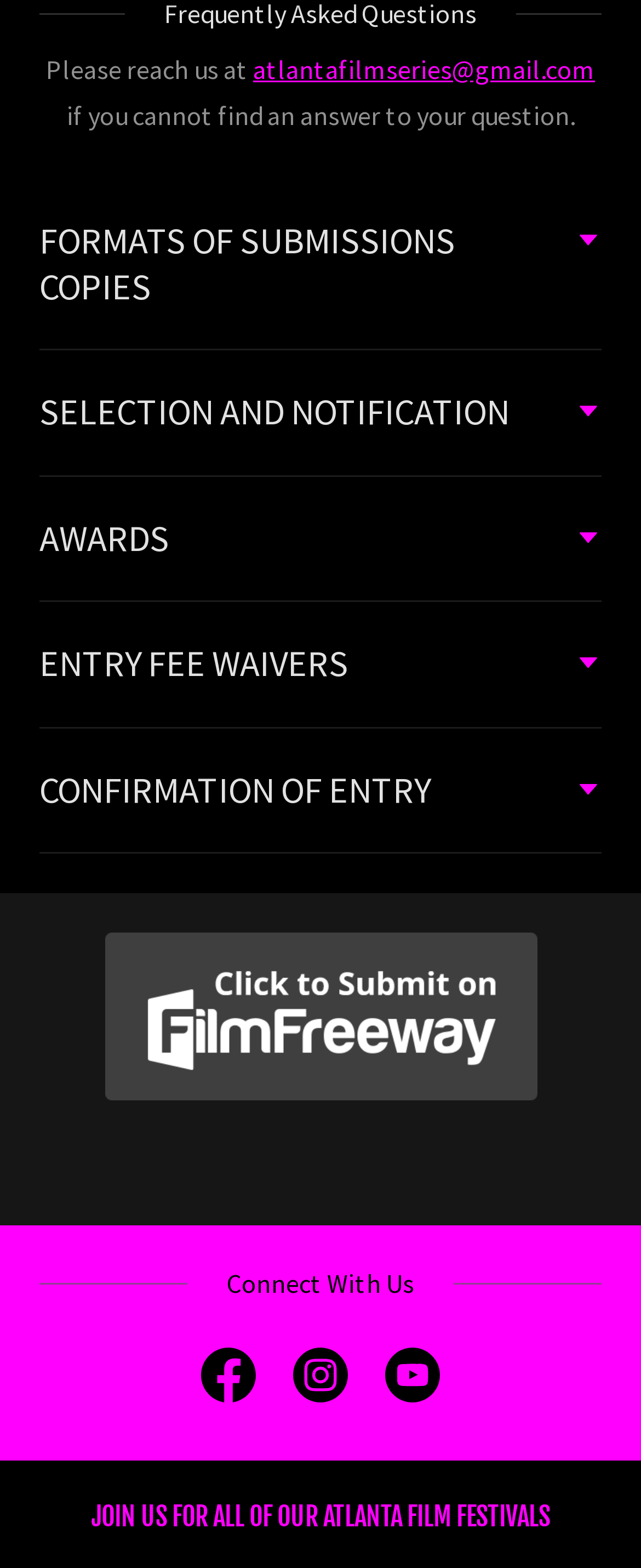Respond to the following query with just one word or a short phrase: 
How many social media links are there?

3